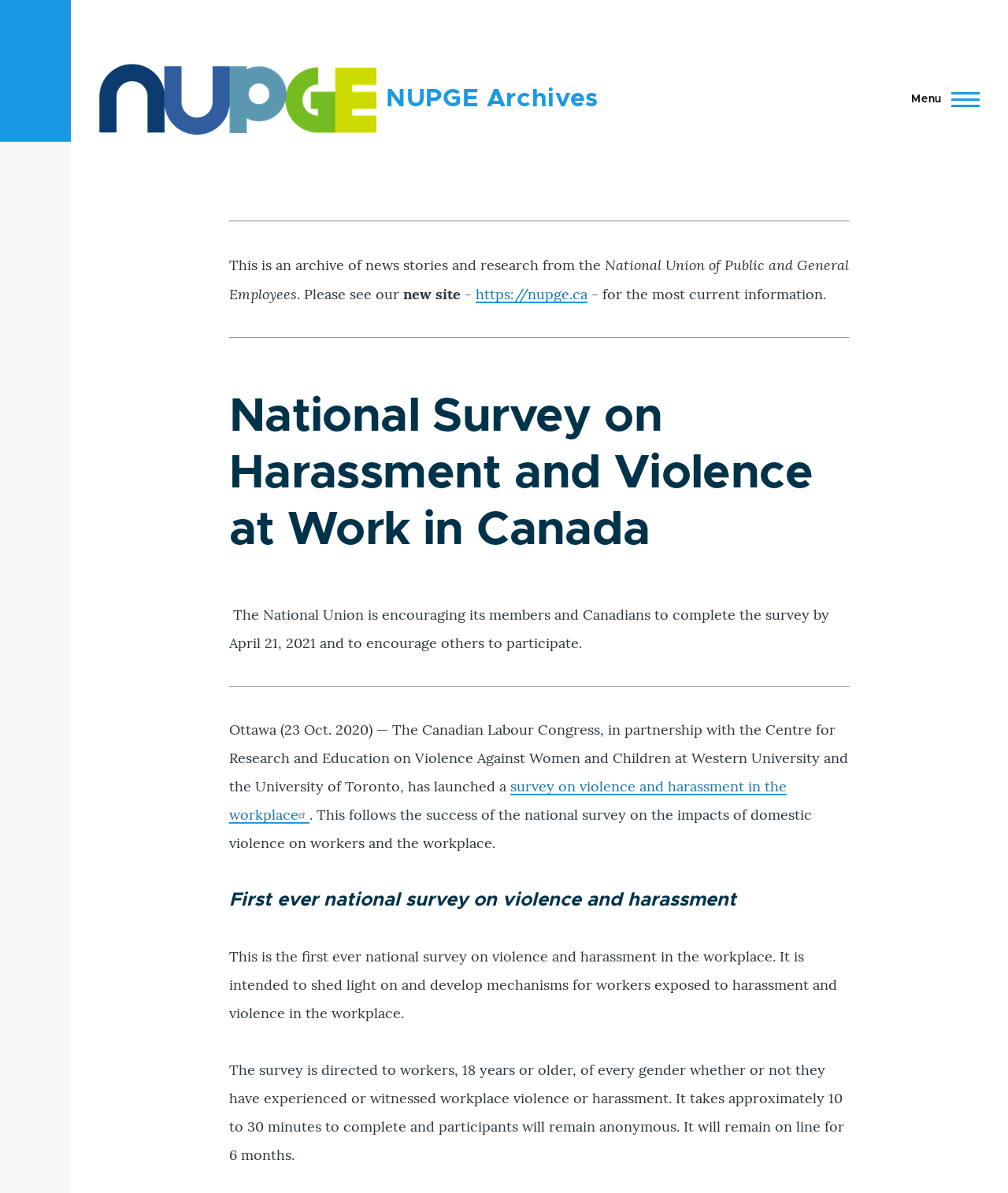Answer this question using a single word or a brief phrase:
When was the survey launched?

October 23, 2020